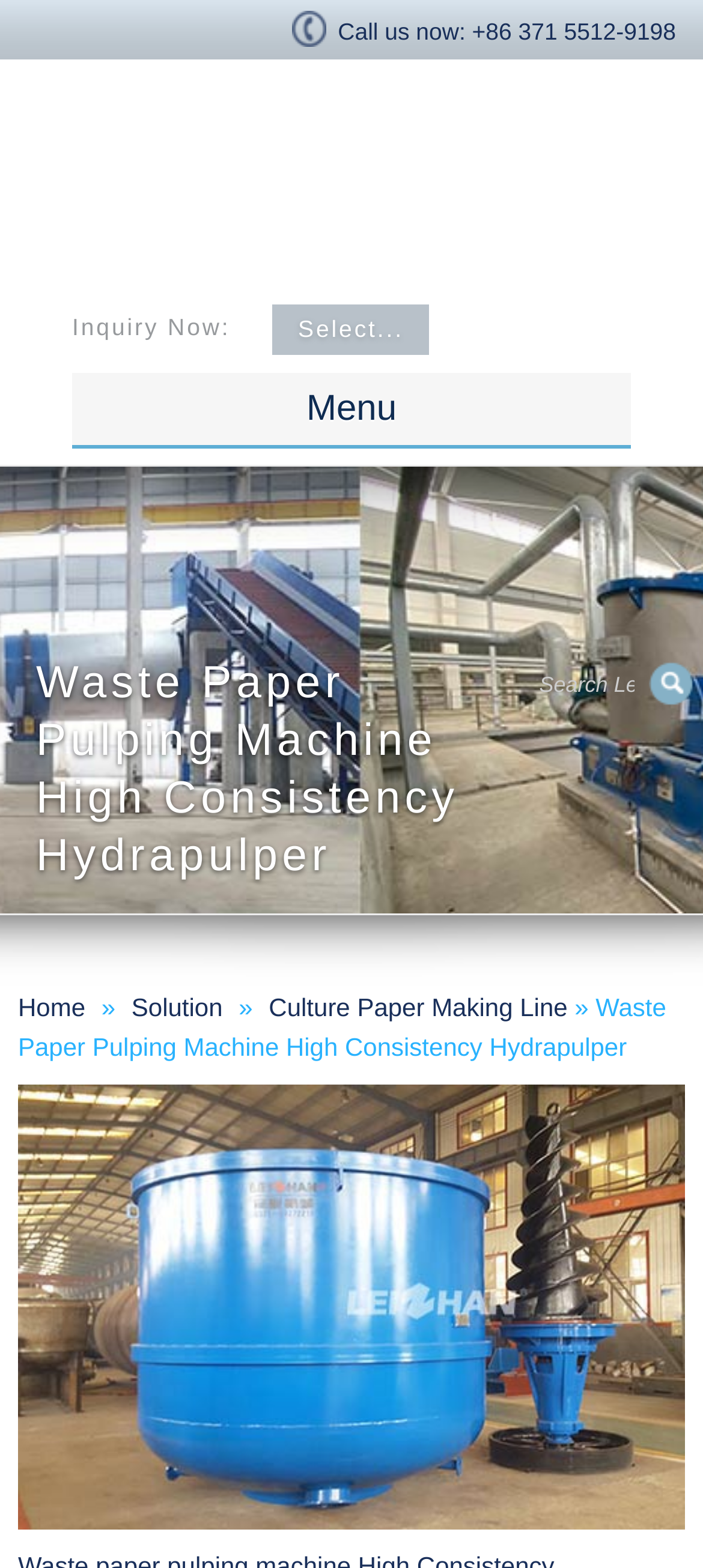Provide your answer to the question using just one word or phrase: What is the name of the company?

Leizhan